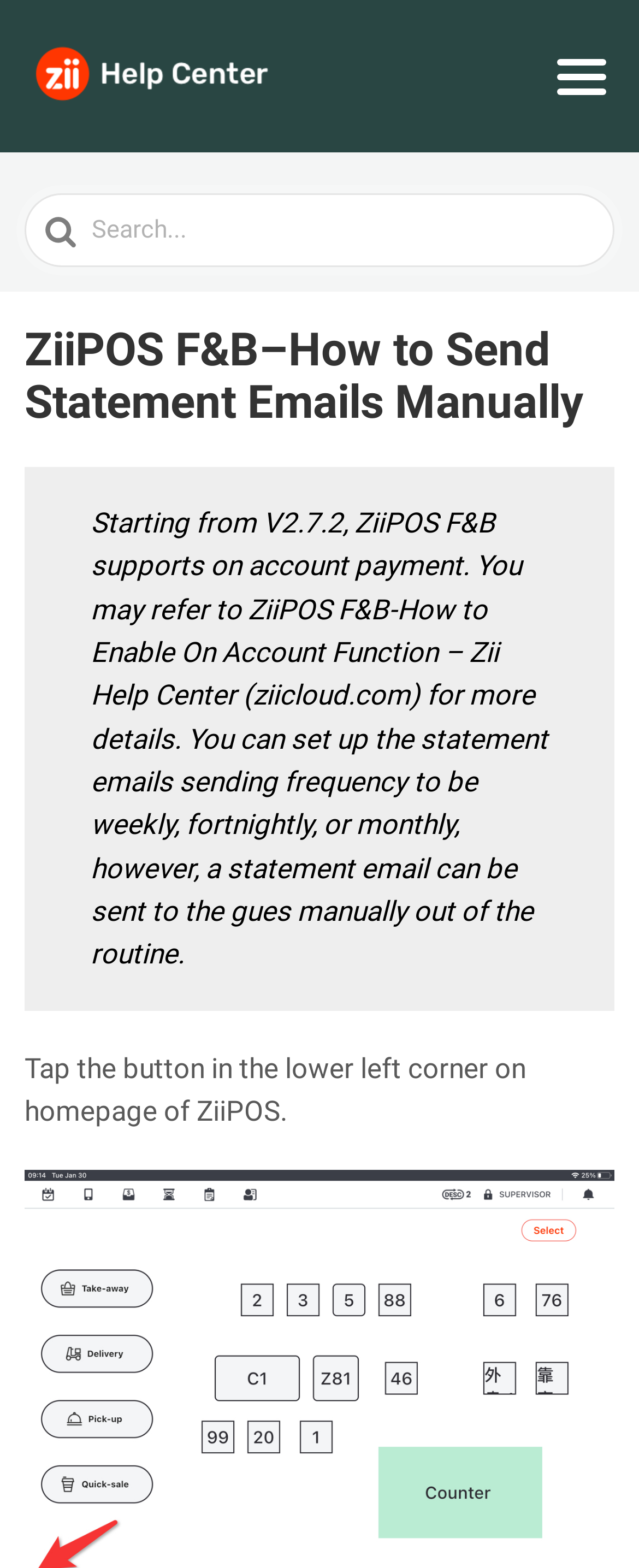What is the function of the 'Menu' button?
Provide a one-word or short-phrase answer based on the image.

Unknown